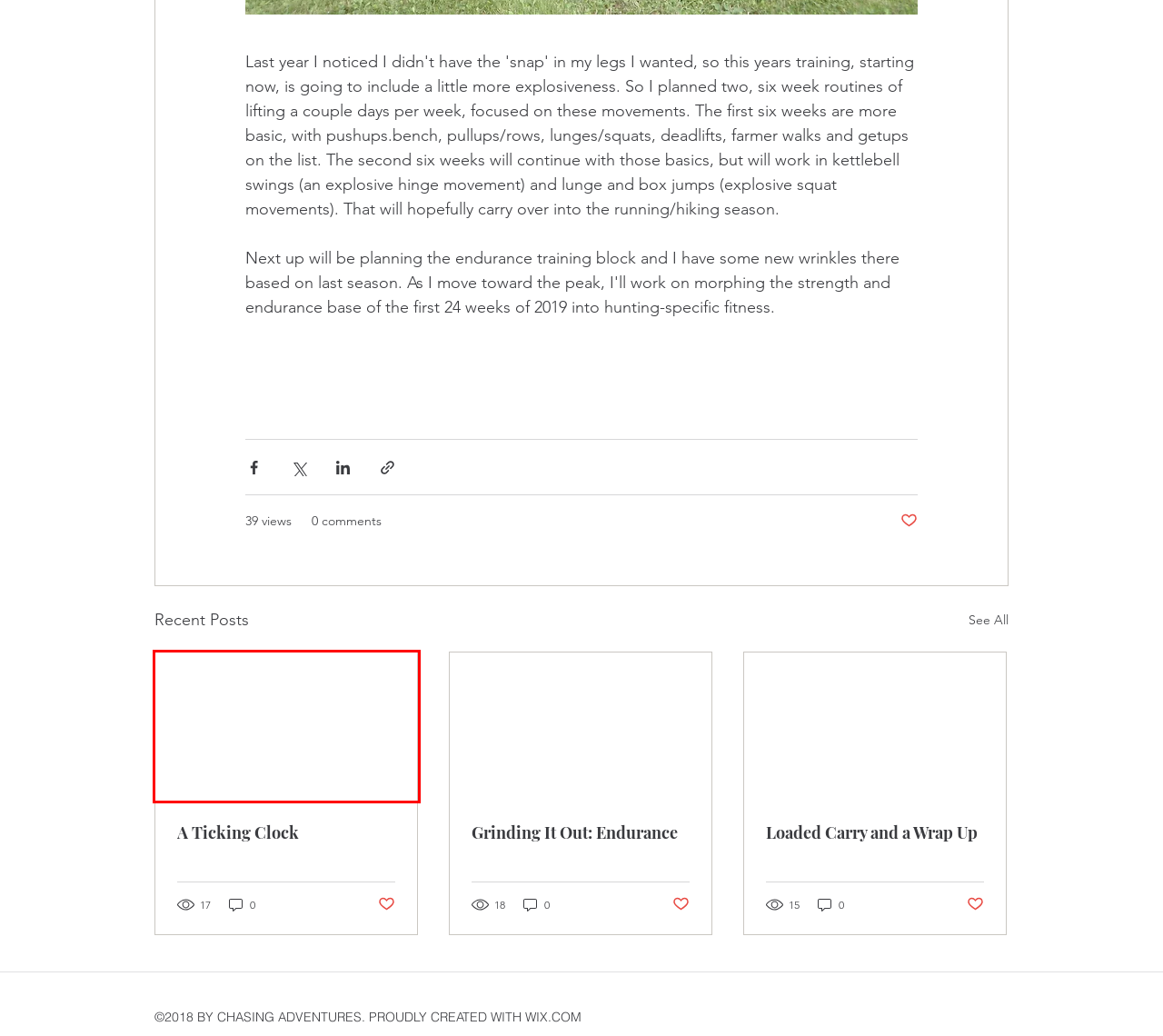You are given a screenshot depicting a webpage with a red bounding box around a UI element. Select the description that best corresponds to the new webpage after clicking the selected element. Here are the choices:
A. Contact | Chasing Adventures
B. About | Chasing Adventures
C. Grinding It Out: Endurance
D. A Ticking Clock
E. Loaded Carry and a Wrap Up
F. Purchase | Chasing Adventures
G. Blog | website
H. Media Resources | Chasing Adventures

D